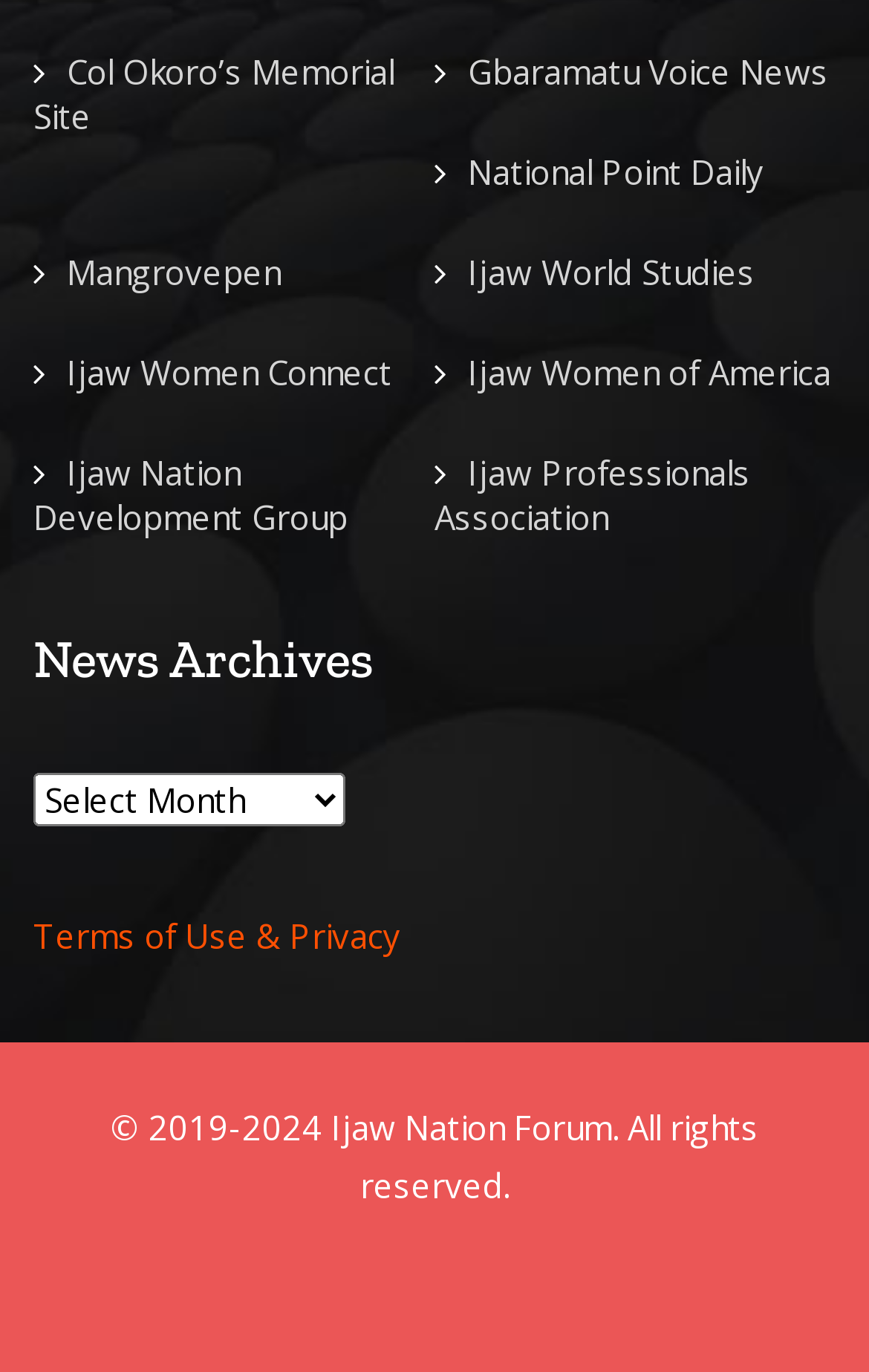Identify the coordinates of the bounding box for the element that must be clicked to accomplish the instruction: "go to Ijaw Nation Development Group".

[0.038, 0.328, 0.4, 0.393]